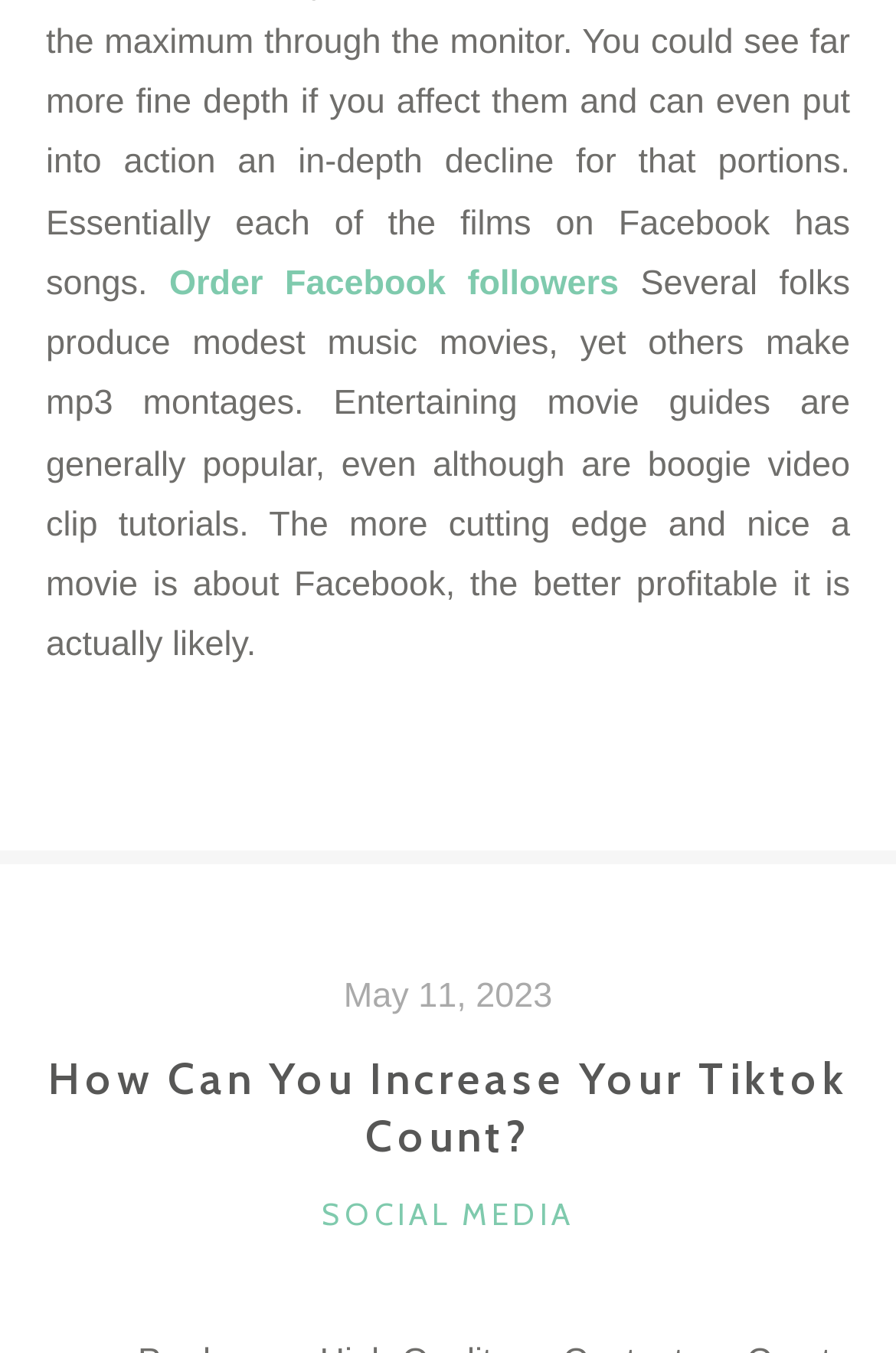What category does the article belong to?
Analyze the image and provide a thorough answer to the question.

The category of the article can be determined by looking at the link 'SOCIAL MEDIA' which is located near the heading 'CATEGORIES', indicating that the article belongs to the SOCIAL MEDIA category.